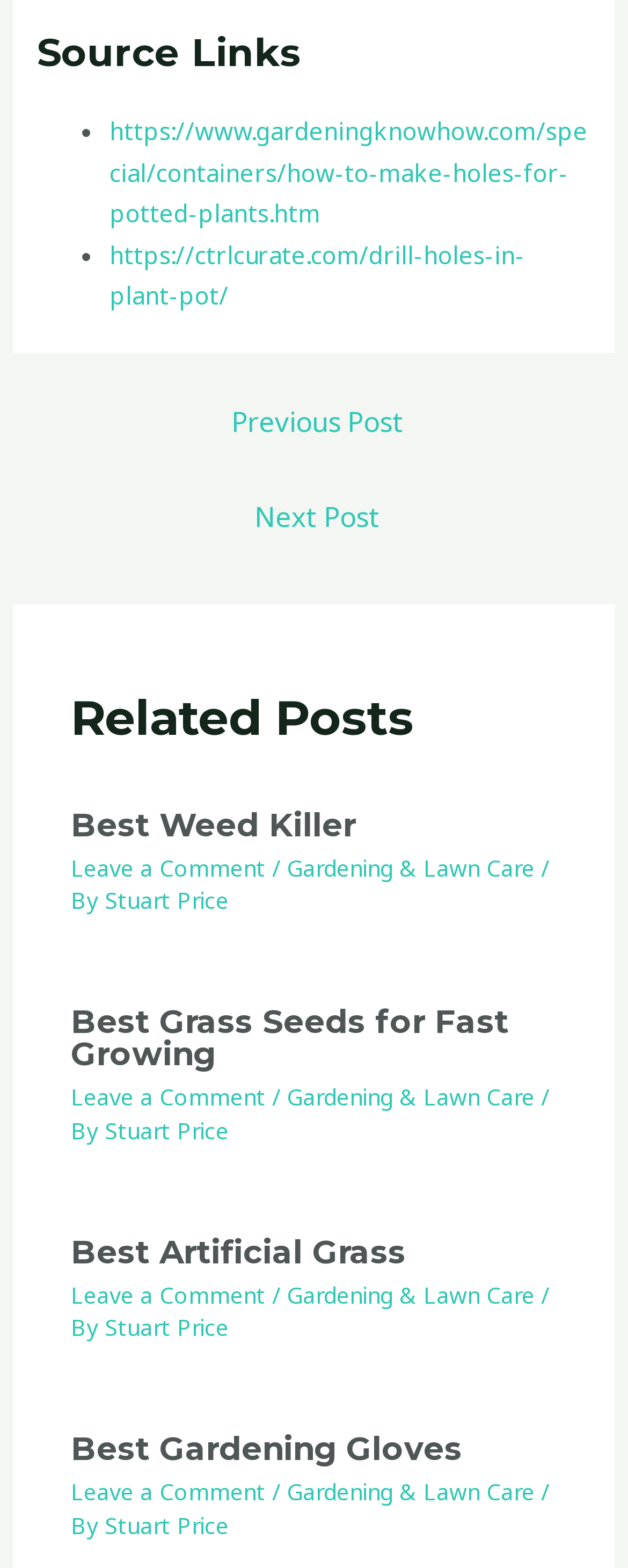Provide the bounding box for the UI element matching this description: "← Previous Post".

[0.026, 0.251, 0.984, 0.292]